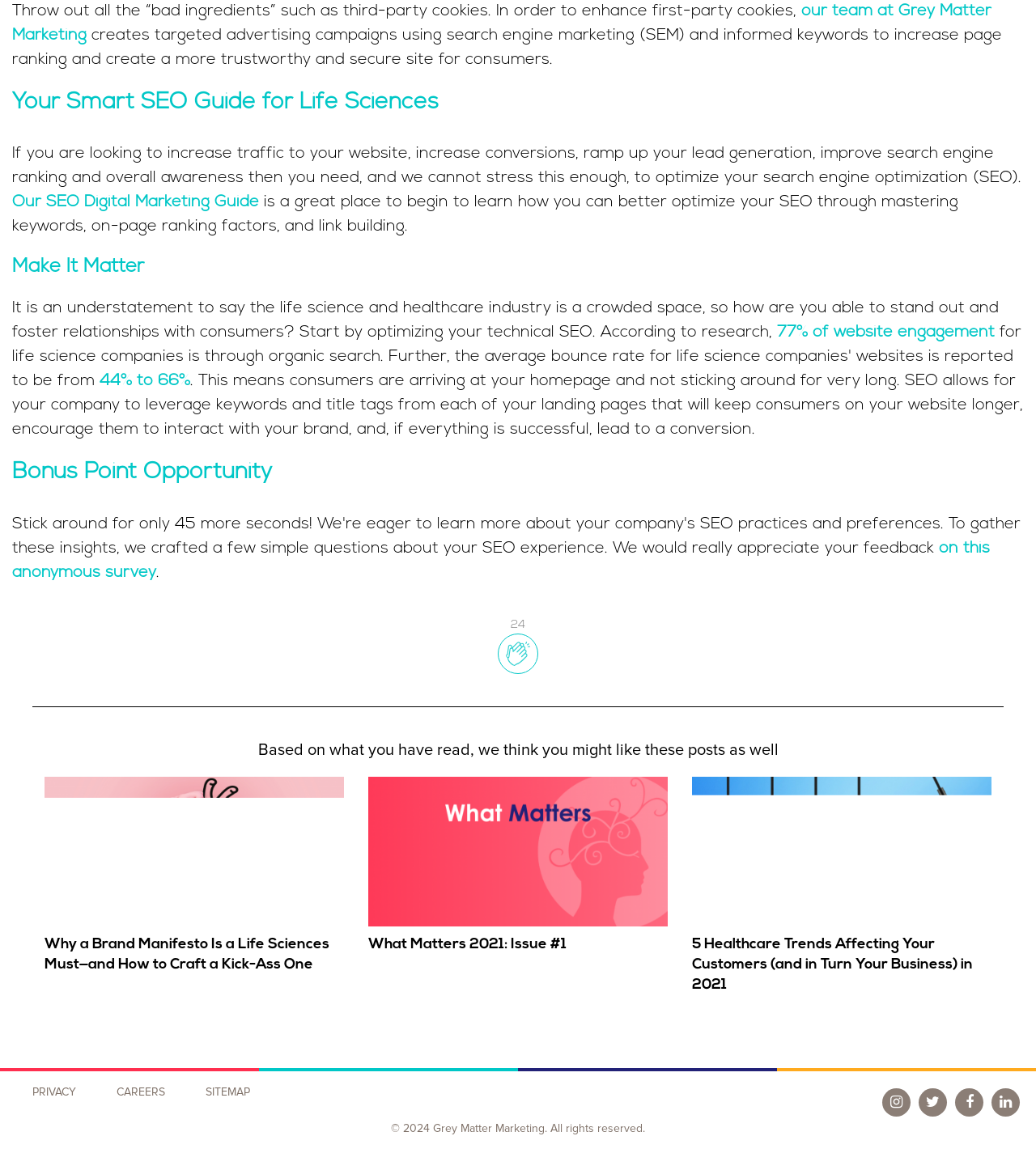Find the bounding box coordinates of the clickable element required to execute the following instruction: "View the Sitemap". Provide the coordinates as four float numbers between 0 and 1, i.e., [left, top, right, bottom].

[0.198, 0.941, 0.241, 0.953]